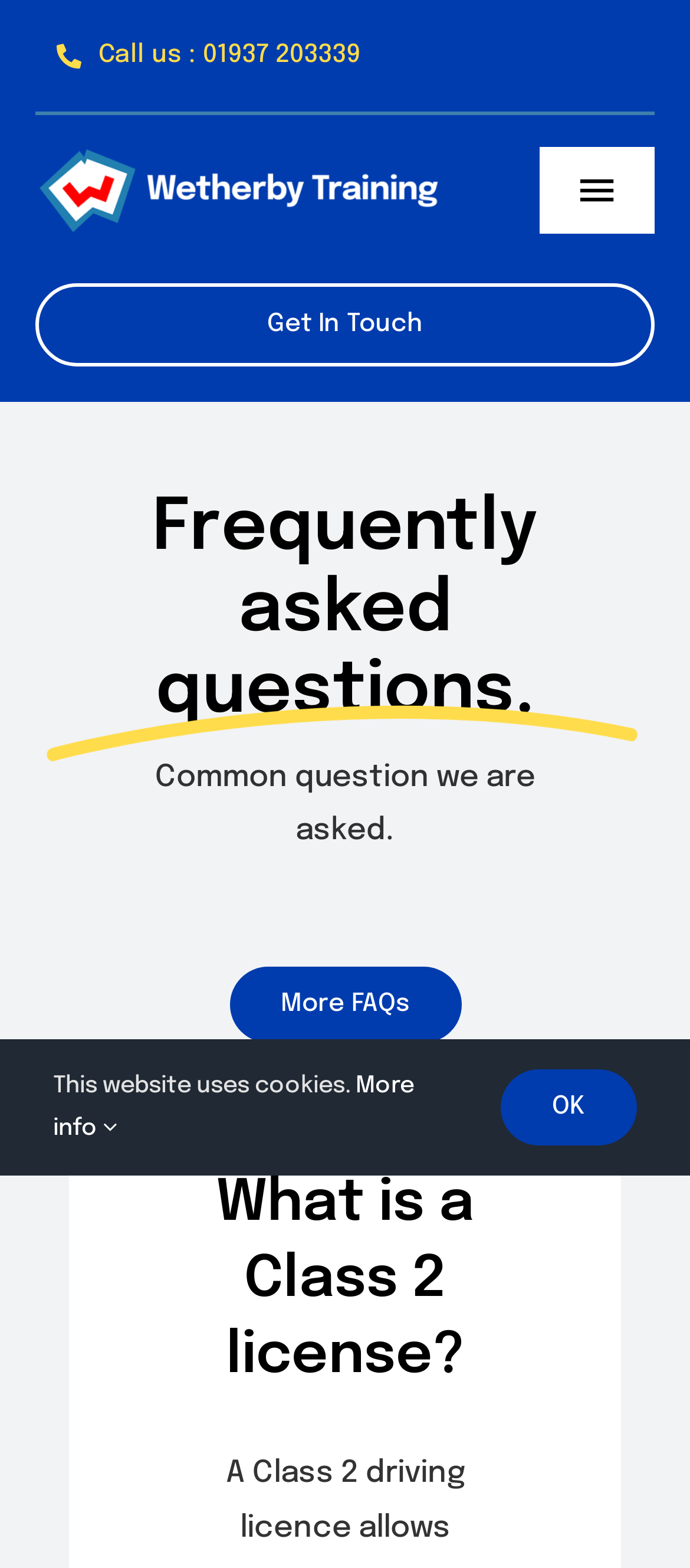What is the purpose of the 'Get In Touch' link?
Please analyze the image and answer the question with as much detail as possible.

I inferred the purpose of the 'Get In Touch' link by its location and text. It is located near the top of the webpage, which is a common location for contact information. The text 'Get In Touch' also suggests that it is a way to contact the website or its owners.